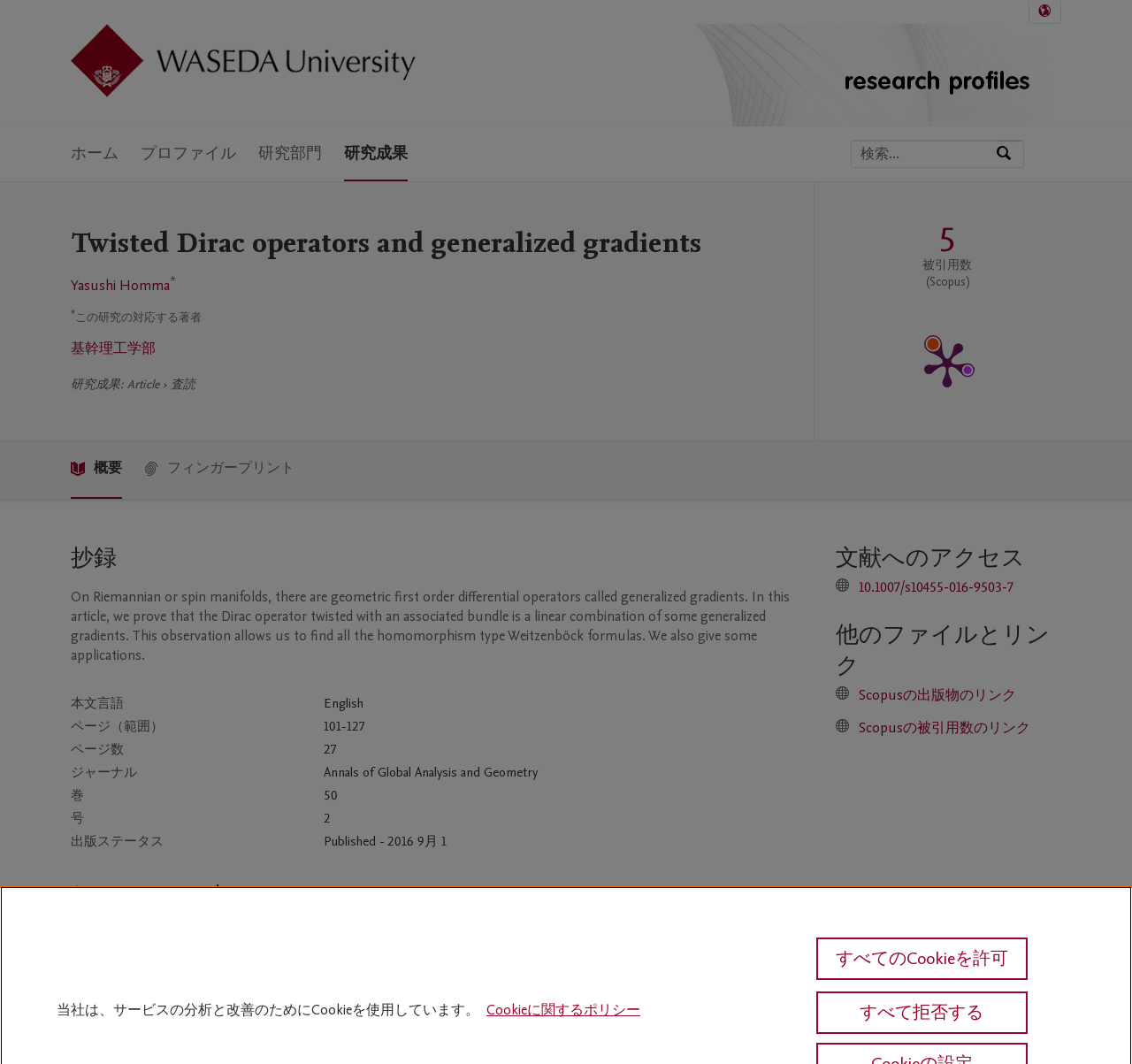What is the journal name of this publication?
Look at the image and respond with a single word or a short phrase.

Annals of Global Analysis and Geometry